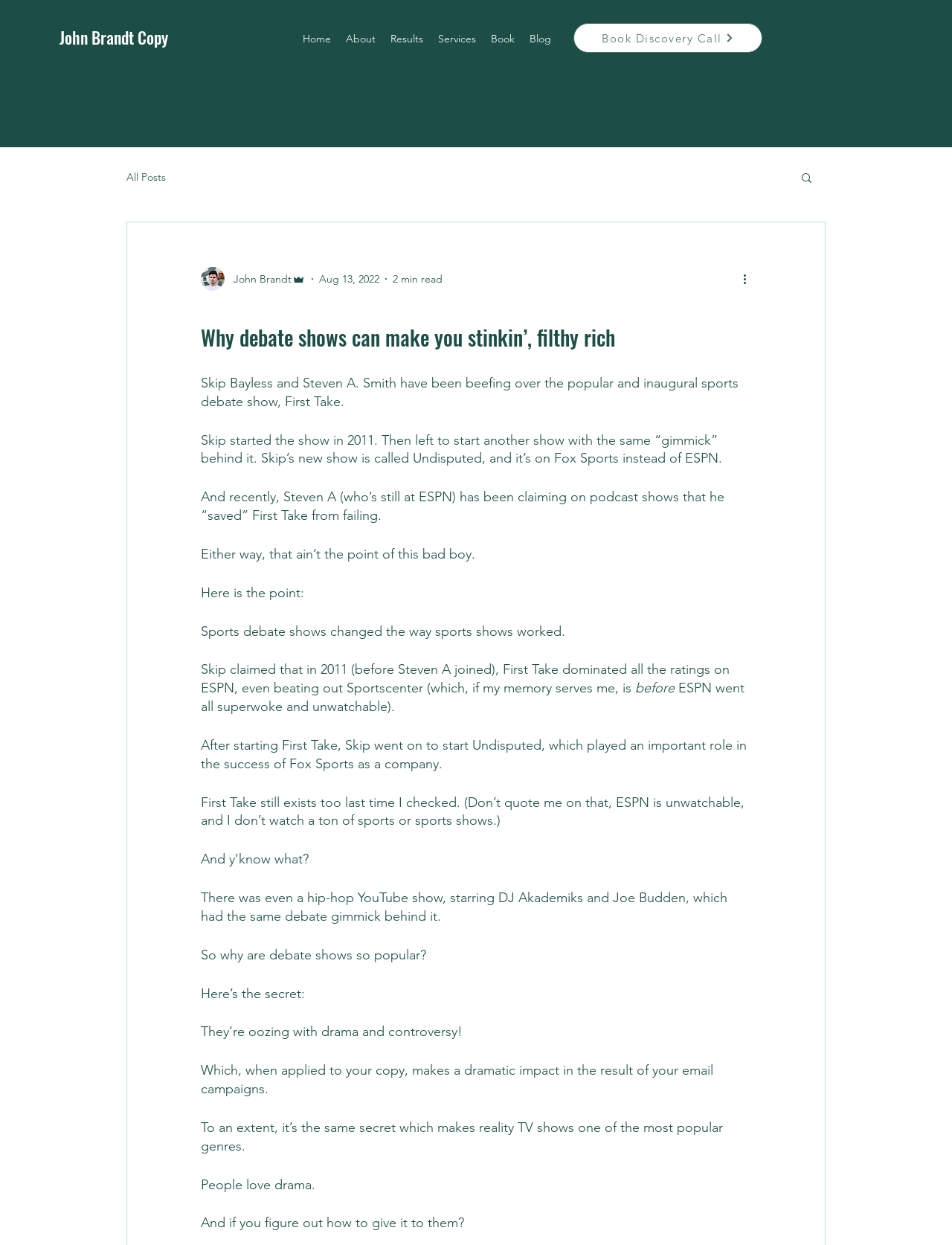Illustrate the webpage's structure and main components comprehensively.

This webpage appears to be a blog post discussing the popularity of debate shows, particularly in the sports industry. The title of the post is "Why debate shows can make you stinkin', filthy rich." 

At the top of the page, there is a navigation menu with links to "Home", "About", "Results", "Services", "Book", and "Blog". Below this, there is a link to "Book Discovery Call" and a search button with a magnifying glass icon. 

To the left of the navigation menu, there is a profile picture of the writer, John Brandt, along with his name and the title "Admin". The date of the post, "Aug 13, 2022", and the estimated reading time, "2 min read", are also displayed.

The main content of the post is a series of paragraphs discussing the popularity of debate shows, specifically referencing the sports debate show "First Take" and its hosts Skip Bayless and Steven A. Smith. The text explains how debate shows have changed the way sports shows work and how they have become successful.

Throughout the post, there are no images other than the writer's profile picture and a few icons, such as the magnifying glass for the search button. The text is the main focus of the page, with multiple paragraphs discussing the topic of debate shows.